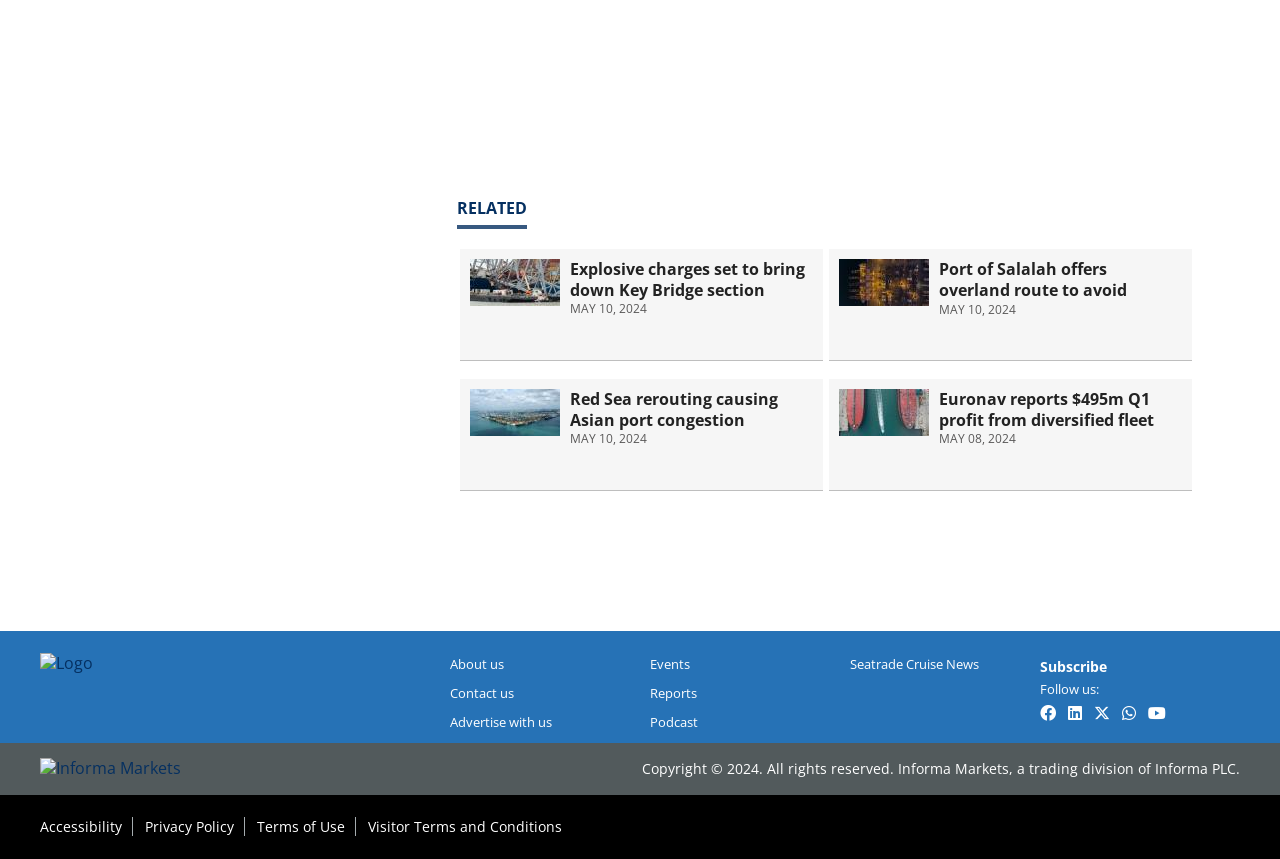Extract the bounding box coordinates for the HTML element that matches this description: "Visitor Terms and Conditions". The coordinates should be four float numbers between 0 and 1, i.e., [left, top, right, bottom].

[0.288, 0.951, 0.439, 0.973]